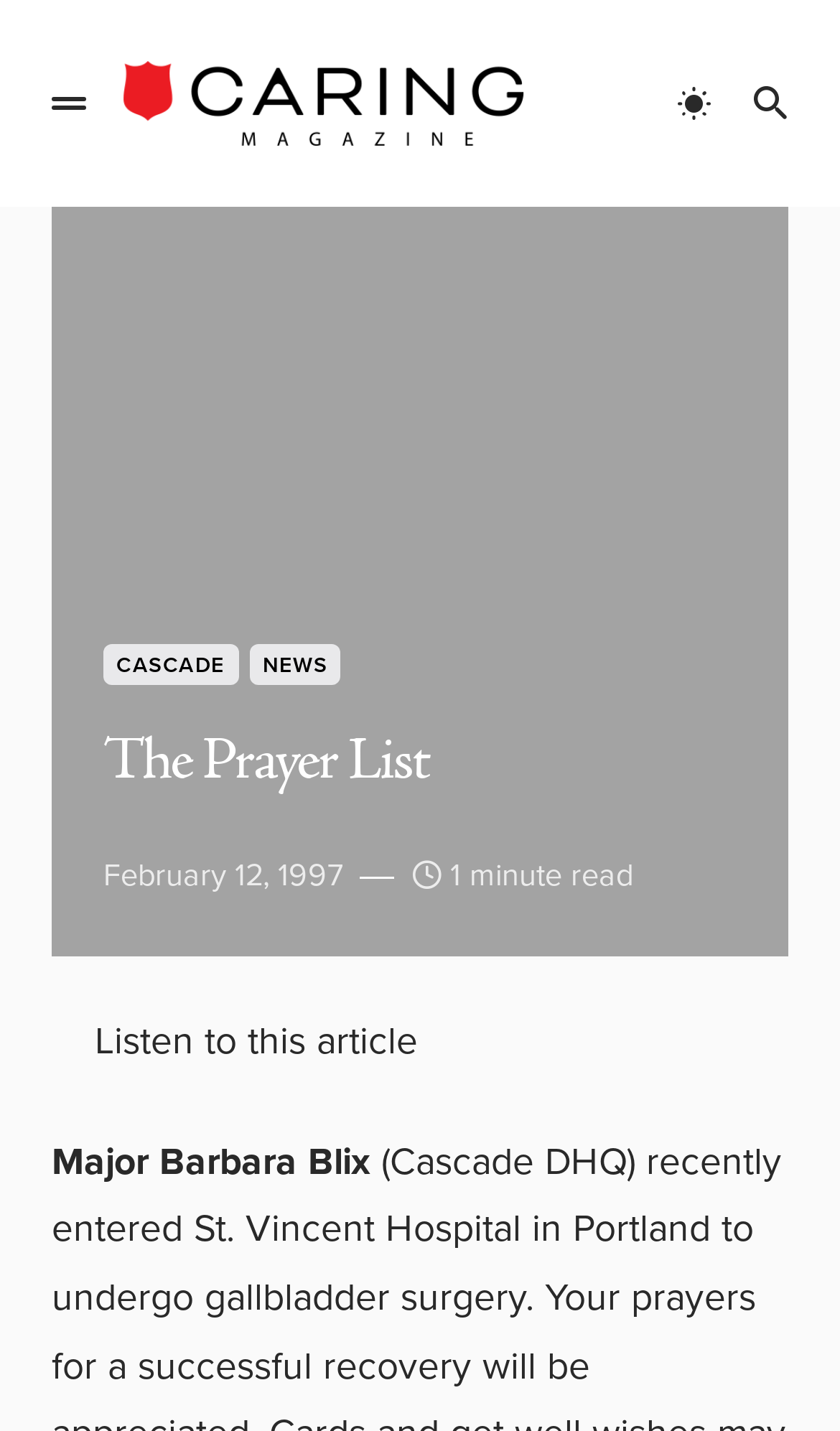Analyze the image and deliver a detailed answer to the question: What is the category of the article?

I found the answer by looking at the link element with the text 'NEWS' at coordinates [0.297, 0.45, 0.405, 0.479]. This text is likely to be a category or section of the website, and the article is likely to be classified under this category.